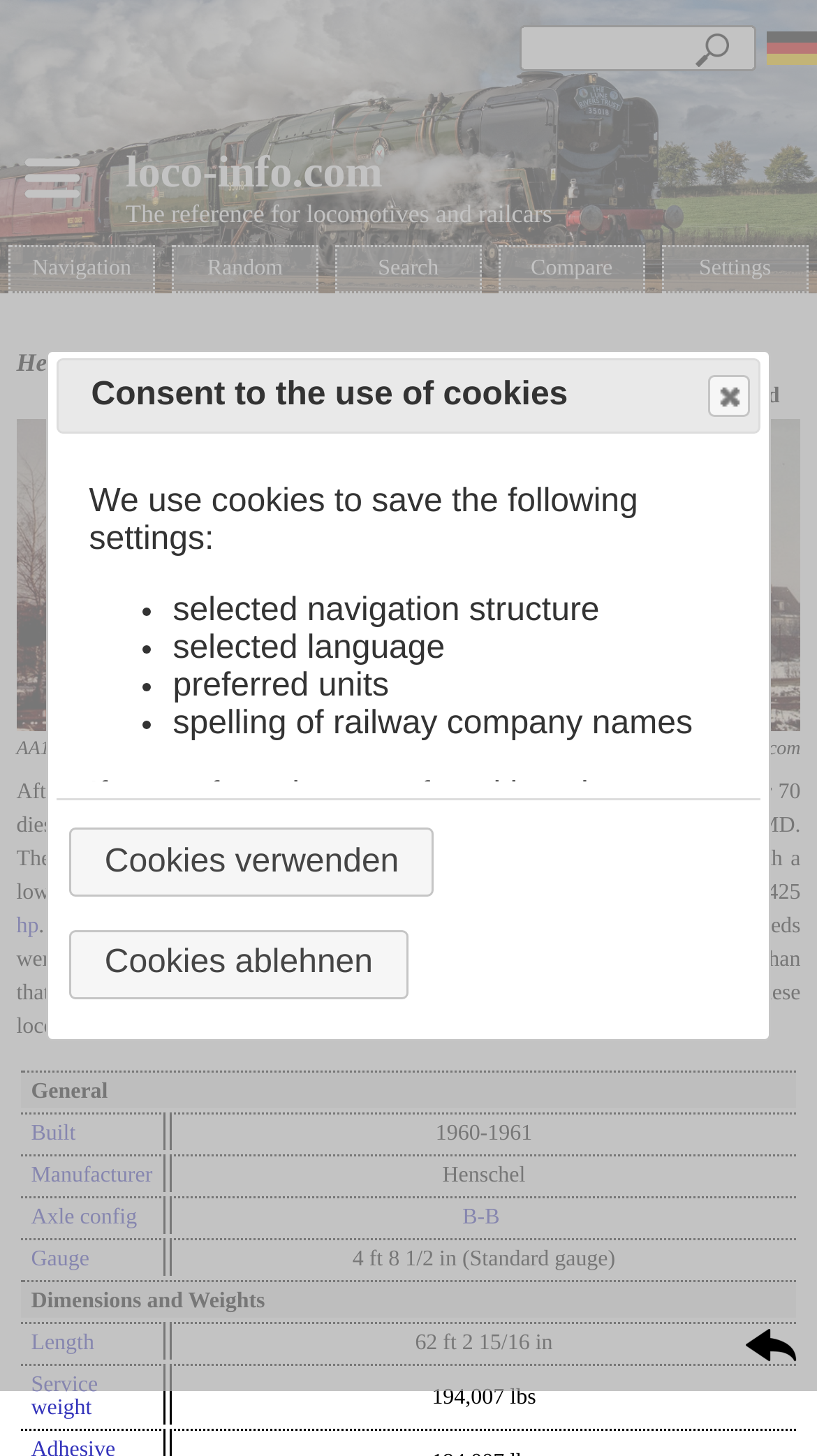Determine the bounding box coordinates of the area to click in order to meet this instruction: "Learn about the company".

None